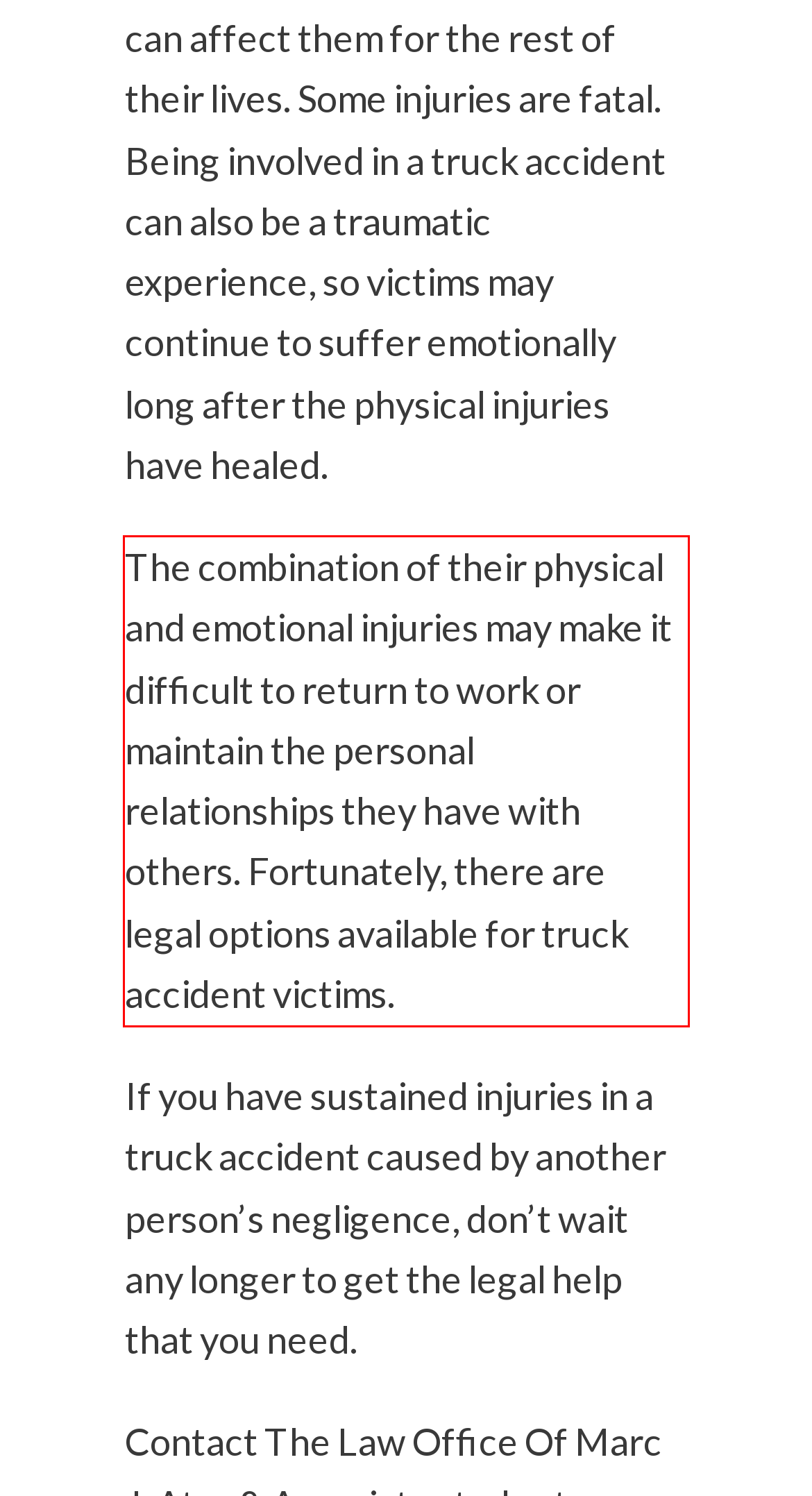Within the screenshot of the webpage, locate the red bounding box and use OCR to identify and provide the text content inside it.

The combination of their physical and emotional injuries may make it difficult to return to work or maintain the personal relationships they have with others. Fortunately, there are legal options available for truck accident victims.